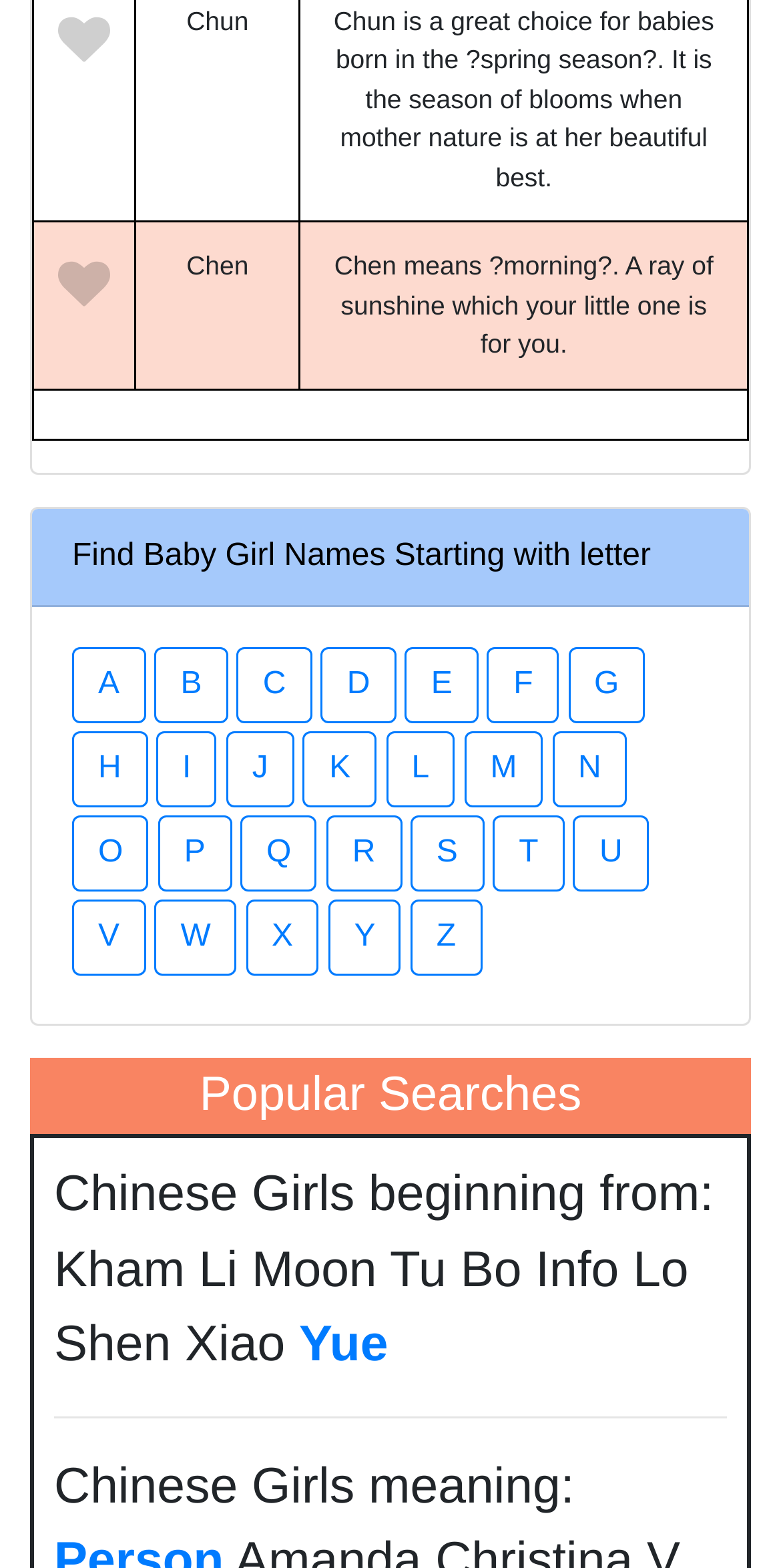Please specify the bounding box coordinates for the clickable region that will help you carry out the instruction: "Click on the link to find baby girl names starting with letter A".

[0.092, 0.412, 0.186, 0.461]